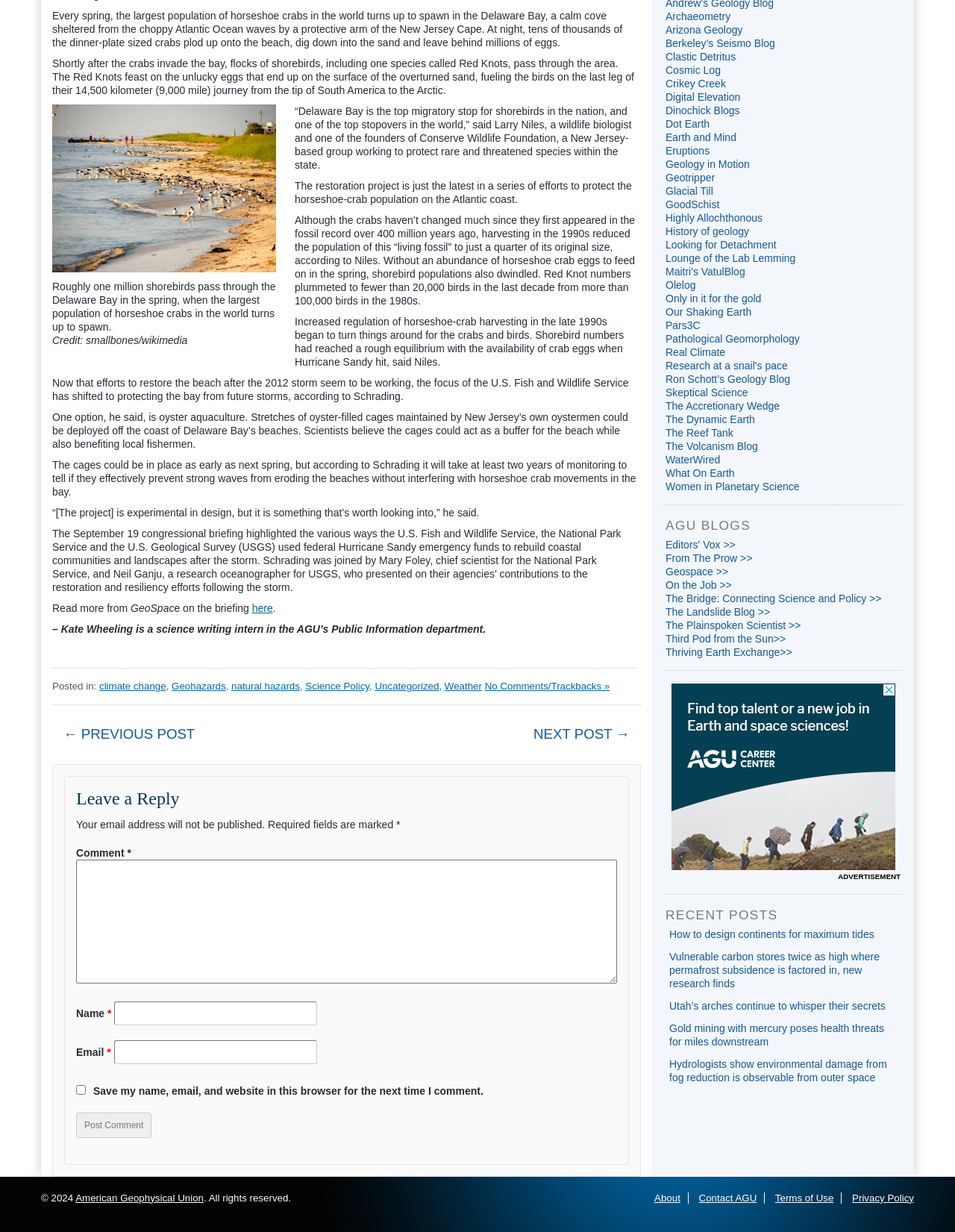Given the element description Privacy Policy, specify the bounding box coordinates of the corresponding UI element in the format (top-left x, top-left y, bottom-right x, bottom-right y). All values must be between 0 and 1.

[0.892, 0.968, 0.957, 0.977]